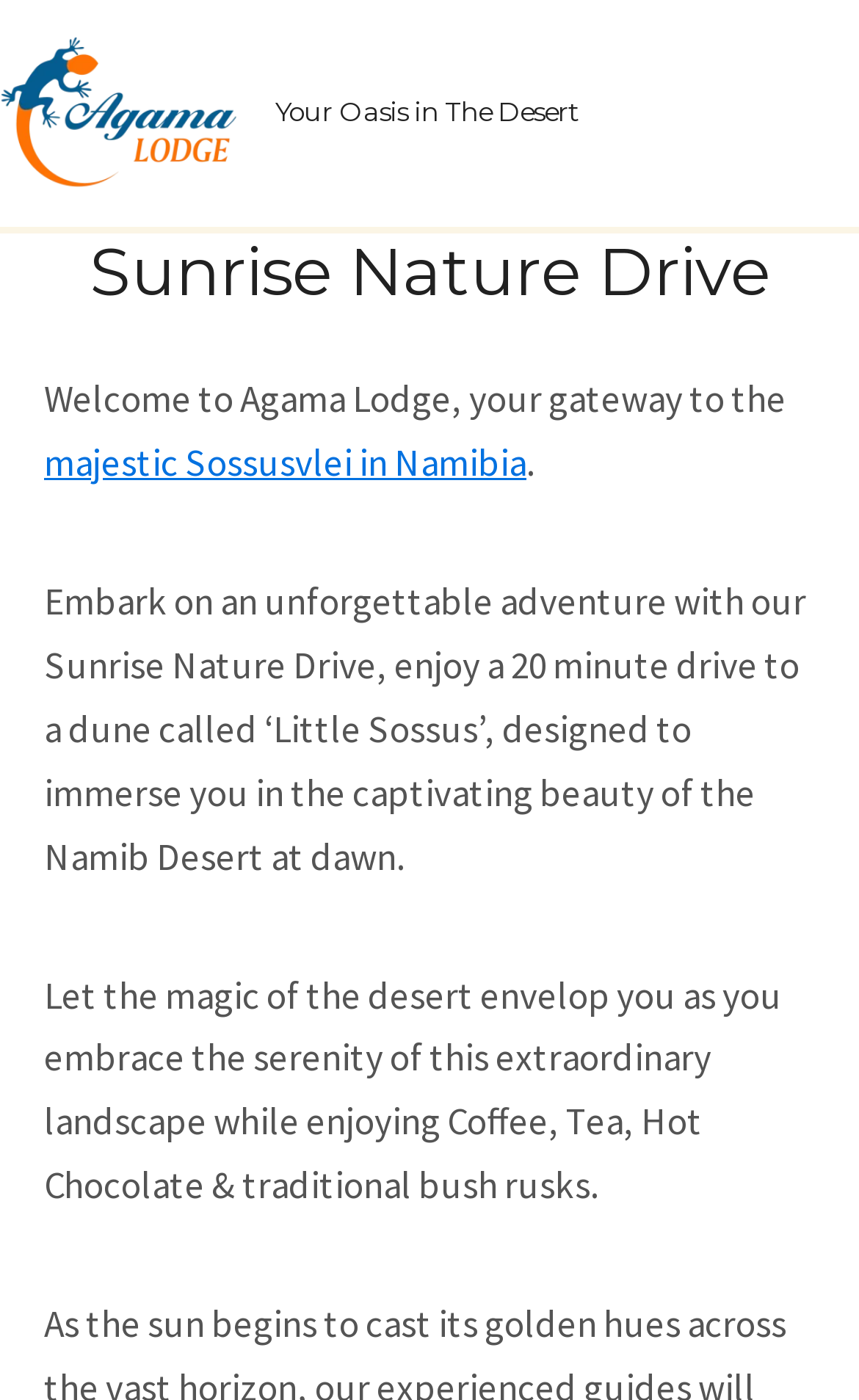Identify the bounding box coordinates for the UI element described as follows: "Get a Free Quote". Ensure the coordinates are four float numbers between 0 and 1, formatted as [left, top, right, bottom].

None